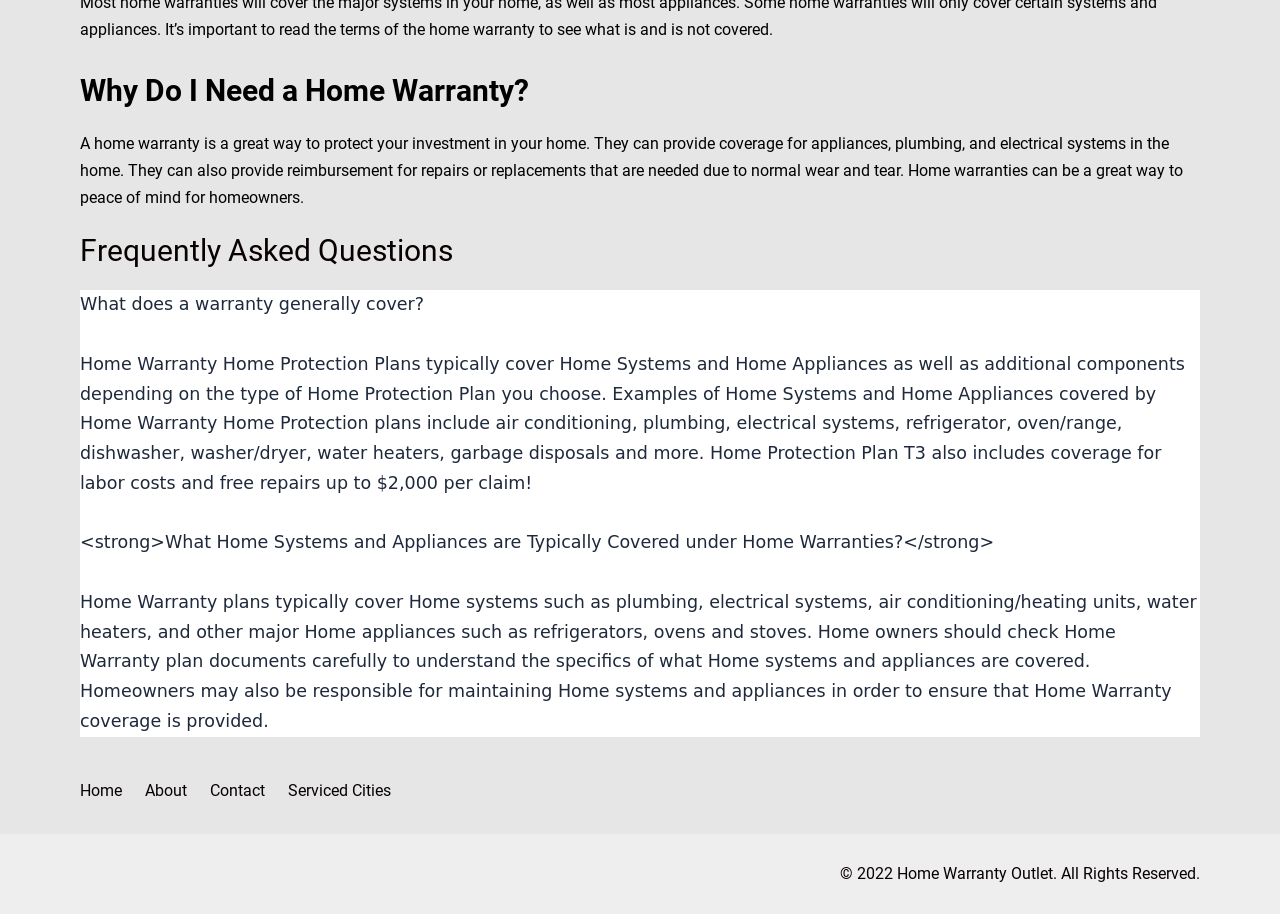Using the information in the image, give a detailed answer to the following question: What is the main topic of this webpage?

The main topic of this webpage is home warranty, which is evident from the heading 'Why Do I Need a Home Warranty?' and the subsequent text that explains what a home warranty is and what it covers.